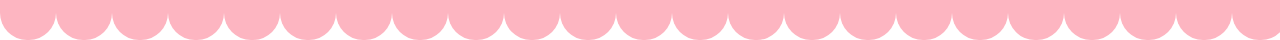Use a single word or phrase to answer the question: What is the theme of the accompanying product?

Barnyard